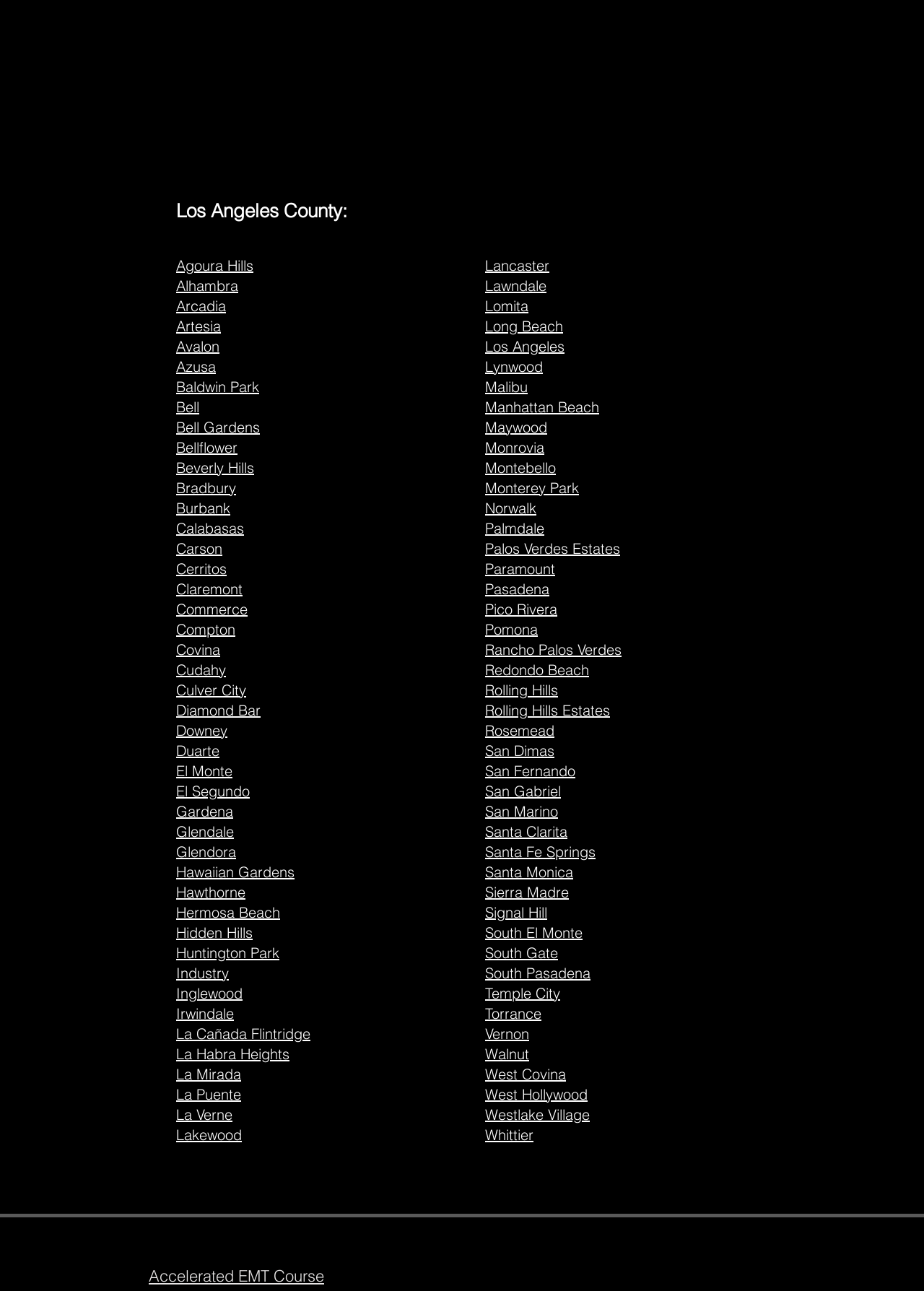Determine the bounding box coordinates of the region I should click to achieve the following instruction: "Learn about Beverly Hills". Ensure the bounding box coordinates are four float numbers between 0 and 1, i.e., [left, top, right, bottom].

[0.191, 0.355, 0.275, 0.369]